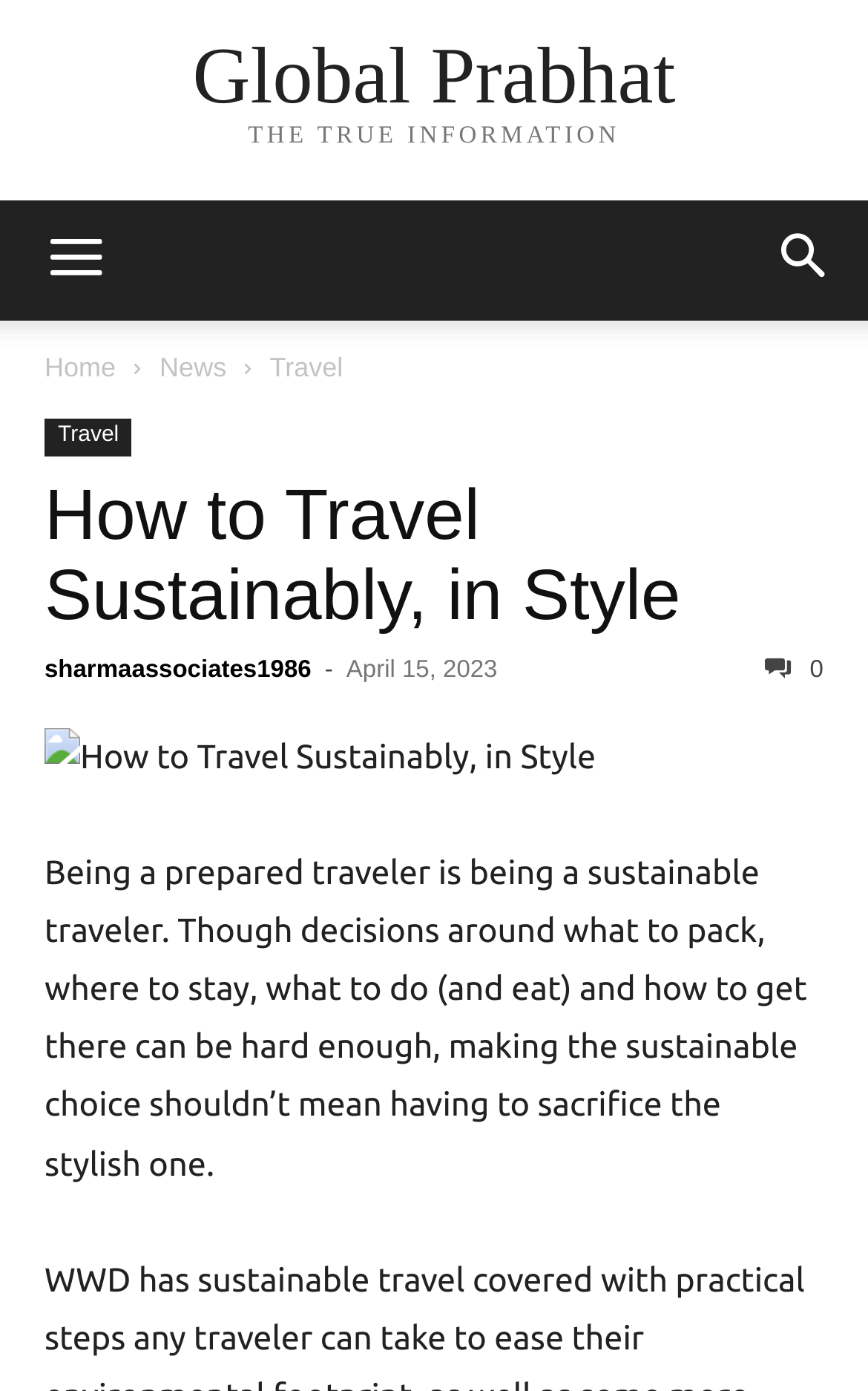Mark the bounding box of the element that matches the following description: "Global Prabhat".

[0.222, 0.025, 0.778, 0.083]